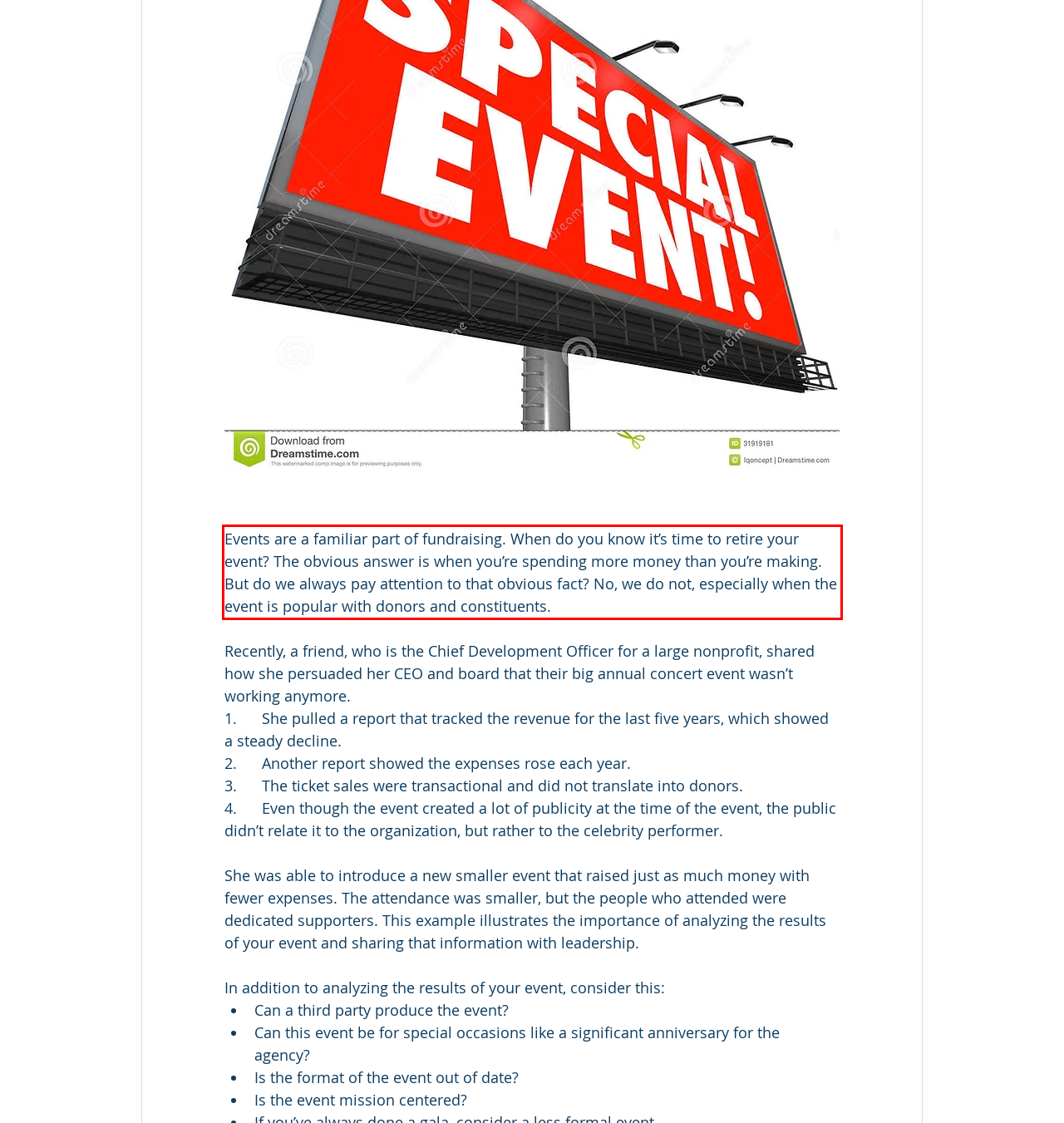Identify and extract the text within the red rectangle in the screenshot of the webpage.

Events are a familiar part of fundraising. When do you know it’s time to retire your event? The obvious answer is when you’re spending more money than you’re making. But do we always pay attention to that obvious fact? No, we do not, especially when the event is popular with donors and constituents.